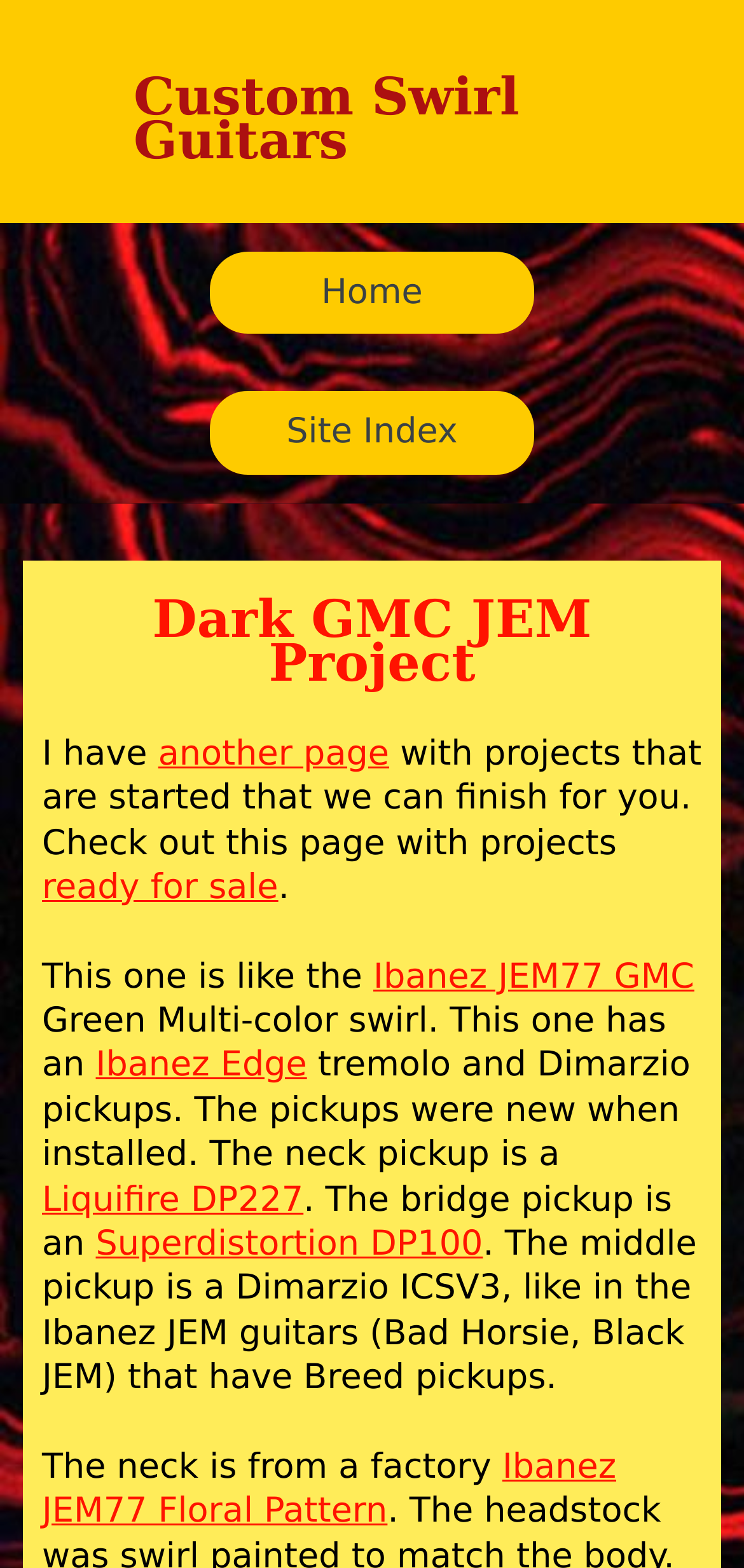Could you specify the bounding box coordinates for the clickable section to complete the following instruction: "learn more about Ibanez JEM77 GMC"?

[0.502, 0.61, 0.933, 0.636]